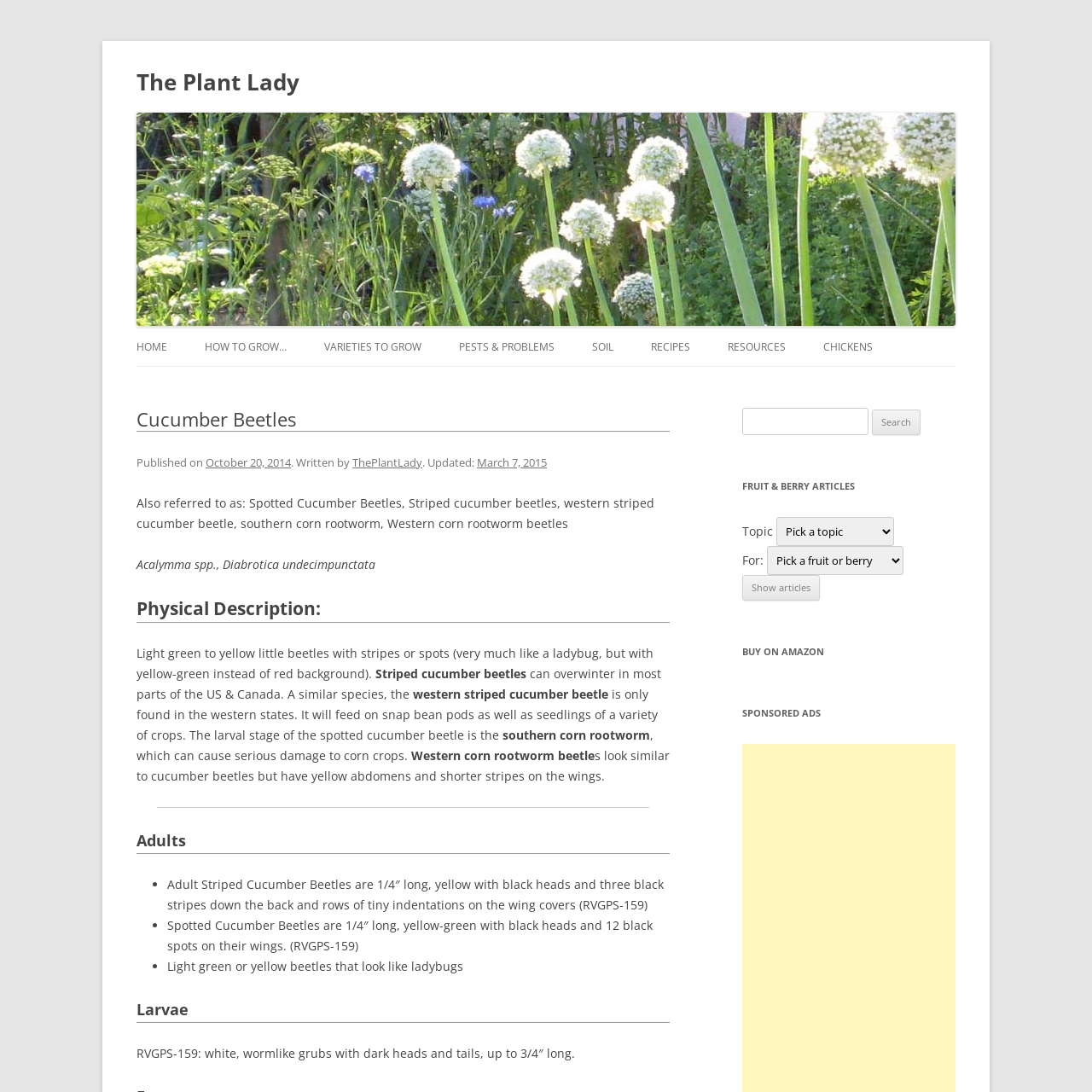Predict the bounding box coordinates of the area that should be clicked to accomplish the following instruction: "Search for something". The bounding box coordinates should consist of four float numbers between 0 and 1, i.e., [left, top, right, bottom].

[0.68, 0.374, 0.795, 0.399]